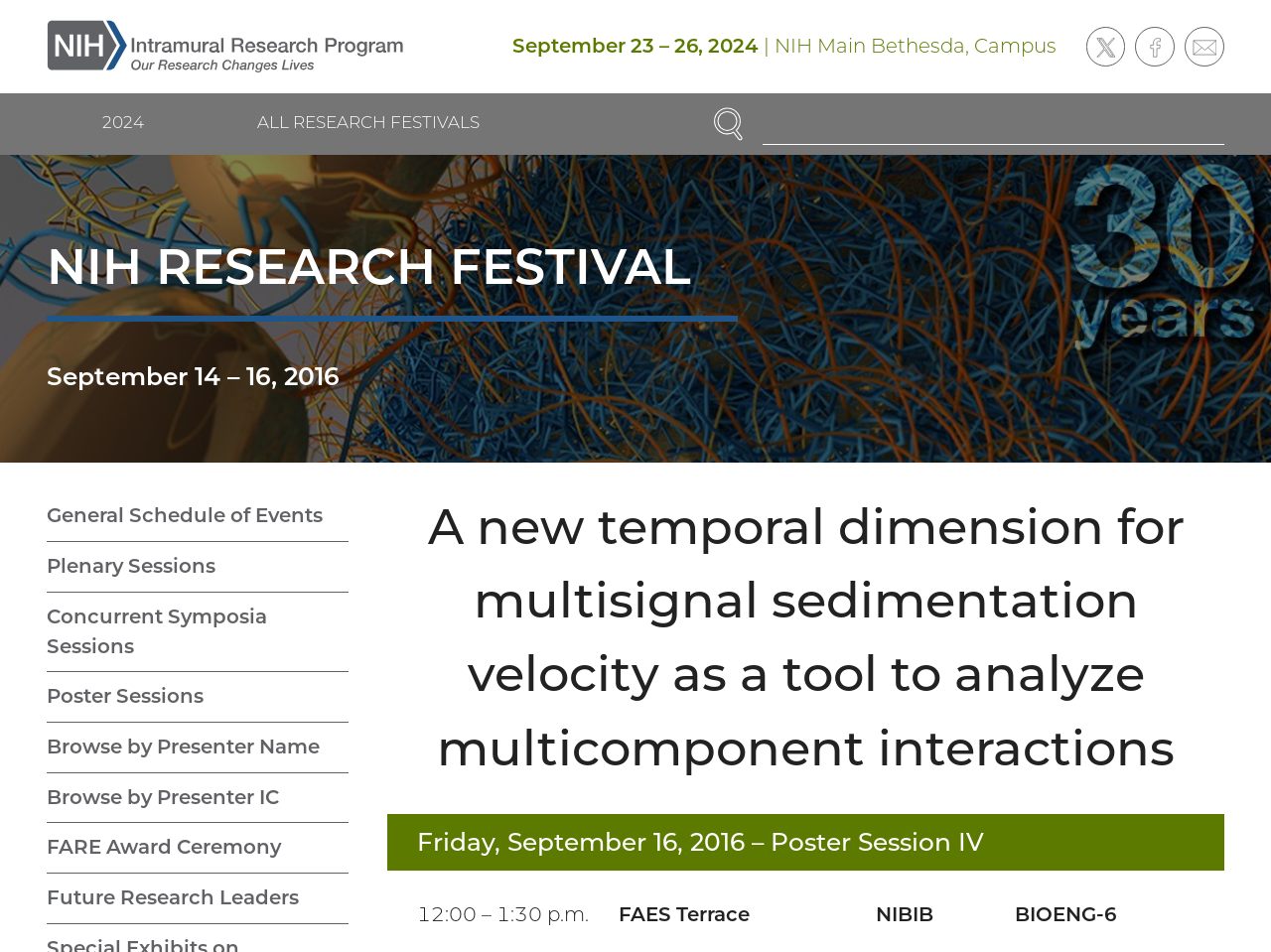Find the bounding box coordinates of the element to click in order to complete this instruction: "Browse research festivals by year". The bounding box coordinates must be four float numbers between 0 and 1, denoted as [left, top, right, bottom].

[0.036, 0.098, 0.158, 0.163]